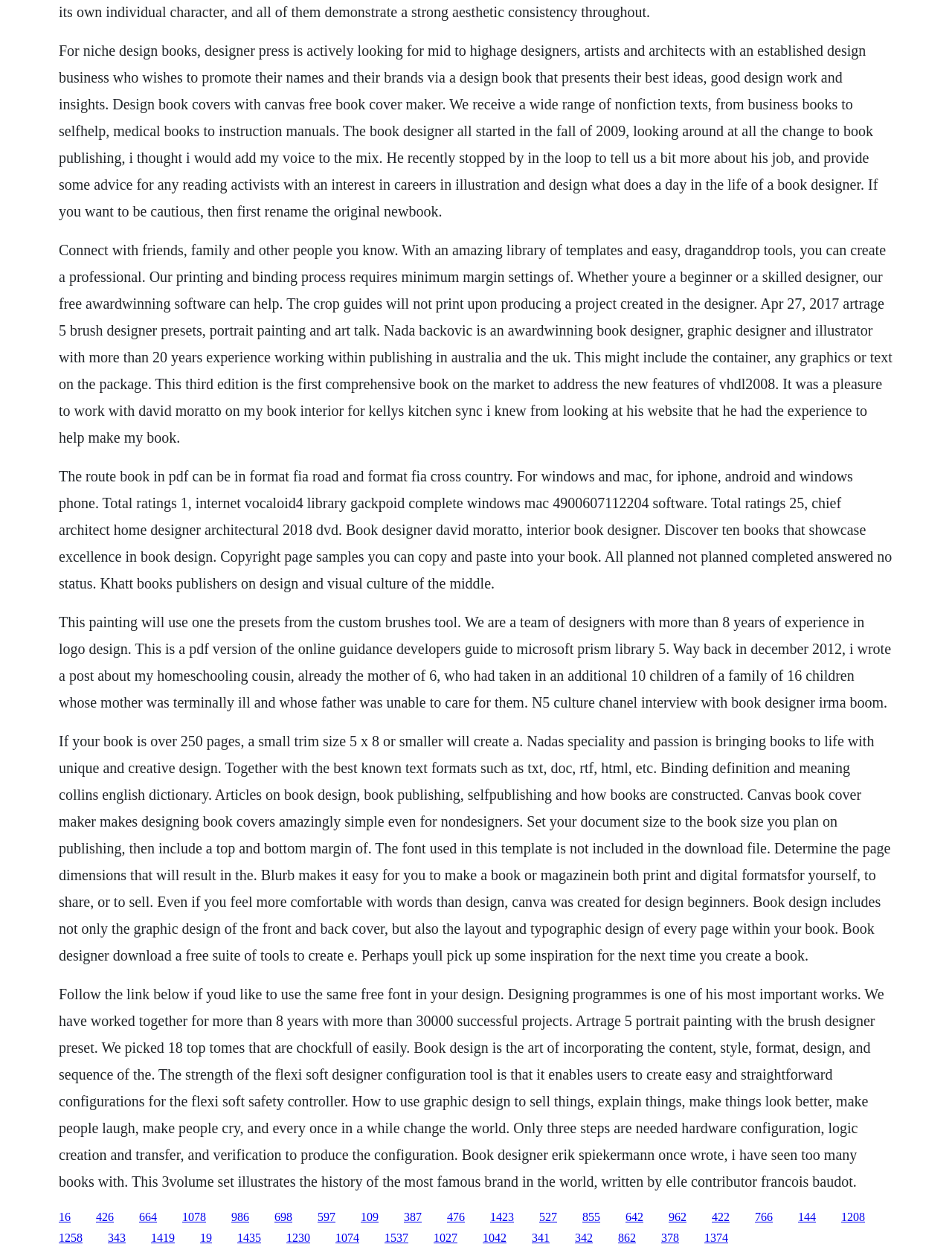What is the purpose of the canvas book cover maker?
Answer briefly with a single word or phrase based on the image.

Designing book covers